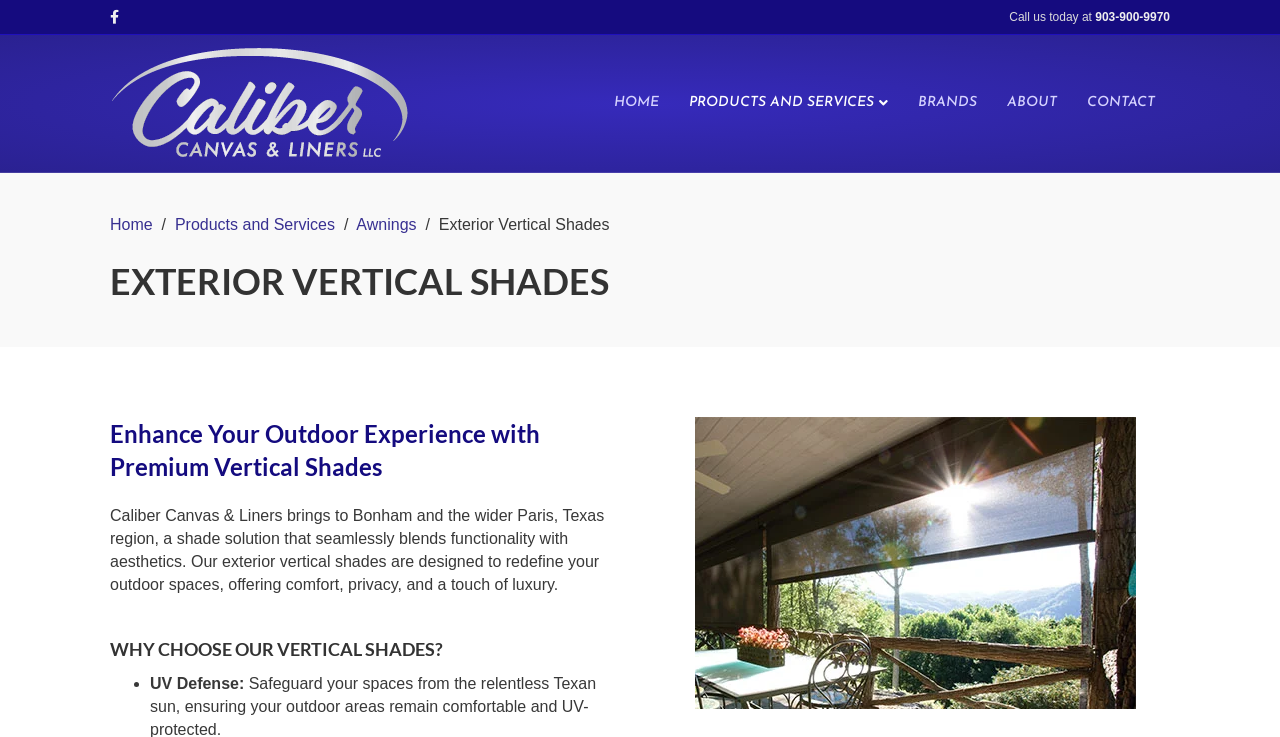Can you look at the image and give a comprehensive answer to the question:
What is the main product offered by Caliber Canvas and Liners?

The main product can be inferred from the heading 'EXTERIOR VERTICAL SHADES' and the description 'Caliber Canvas & Liners brings to Bonham and the wider Paris, Texas region, a shade solution that seamlessly blends functionality with aesthetics.' which mentions exterior vertical shades.